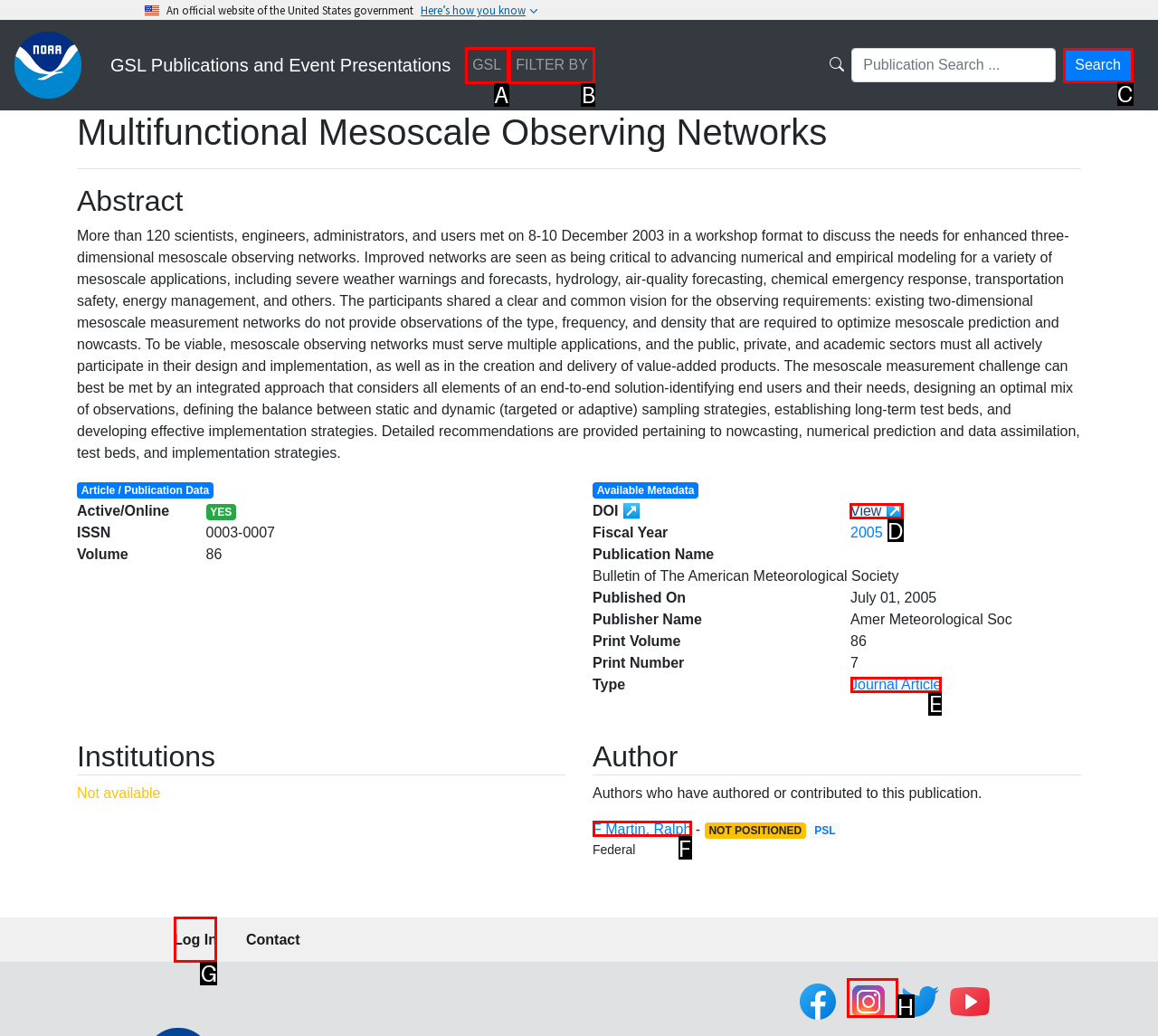Identify the HTML element I need to click to complete this task: View publication details Provide the option's letter from the available choices.

D